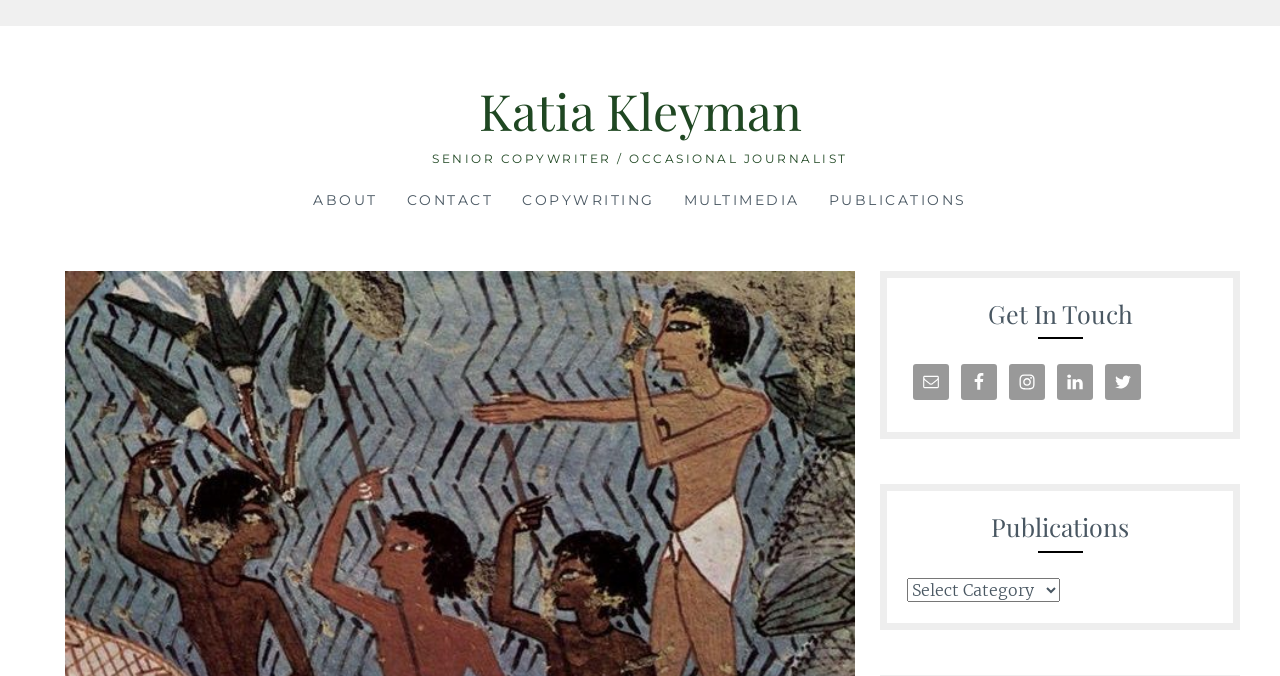Using the provided element description, identify the bounding box coordinates as (top-left x, top-left y, bottom-right x, bottom-right y). Ensure all values are between 0 and 1. Description: 2024年11月CATTI英语三级笔译通关班（适用三级笔译、MTI、考研） ¥1980.00 ¥6980.00

None